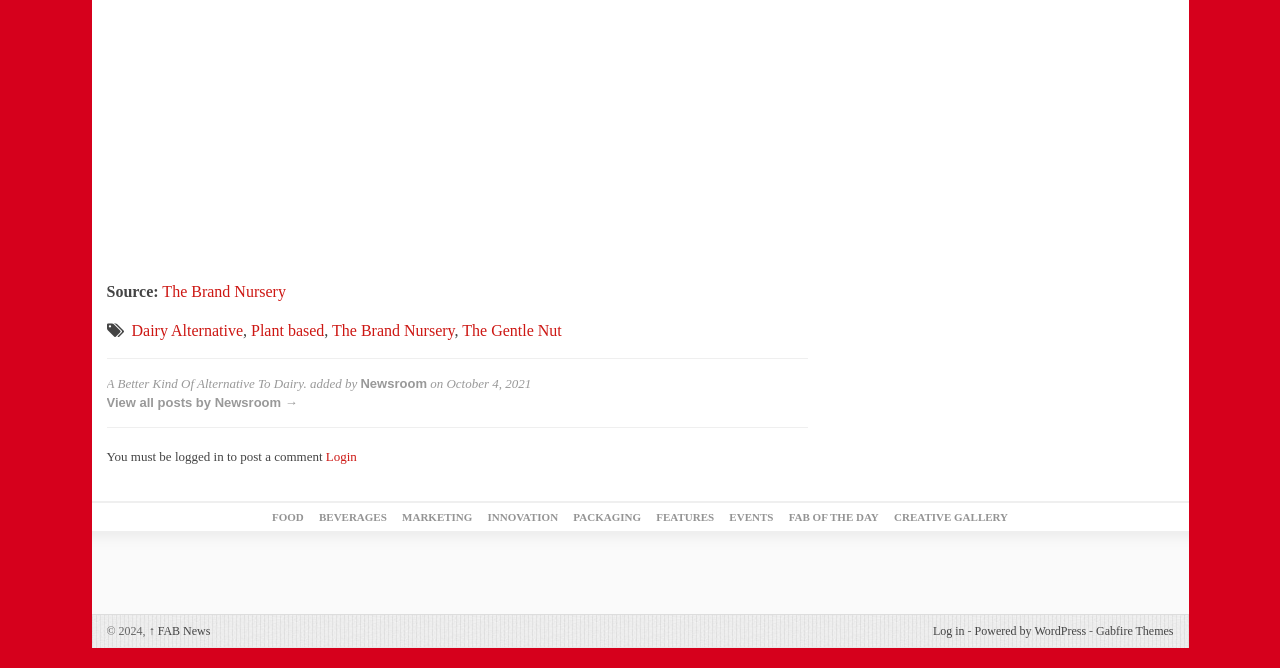Show me the bounding box coordinates of the clickable region to achieve the task as per the instruction: "Go to FOOD".

[0.212, 0.765, 0.237, 0.783]